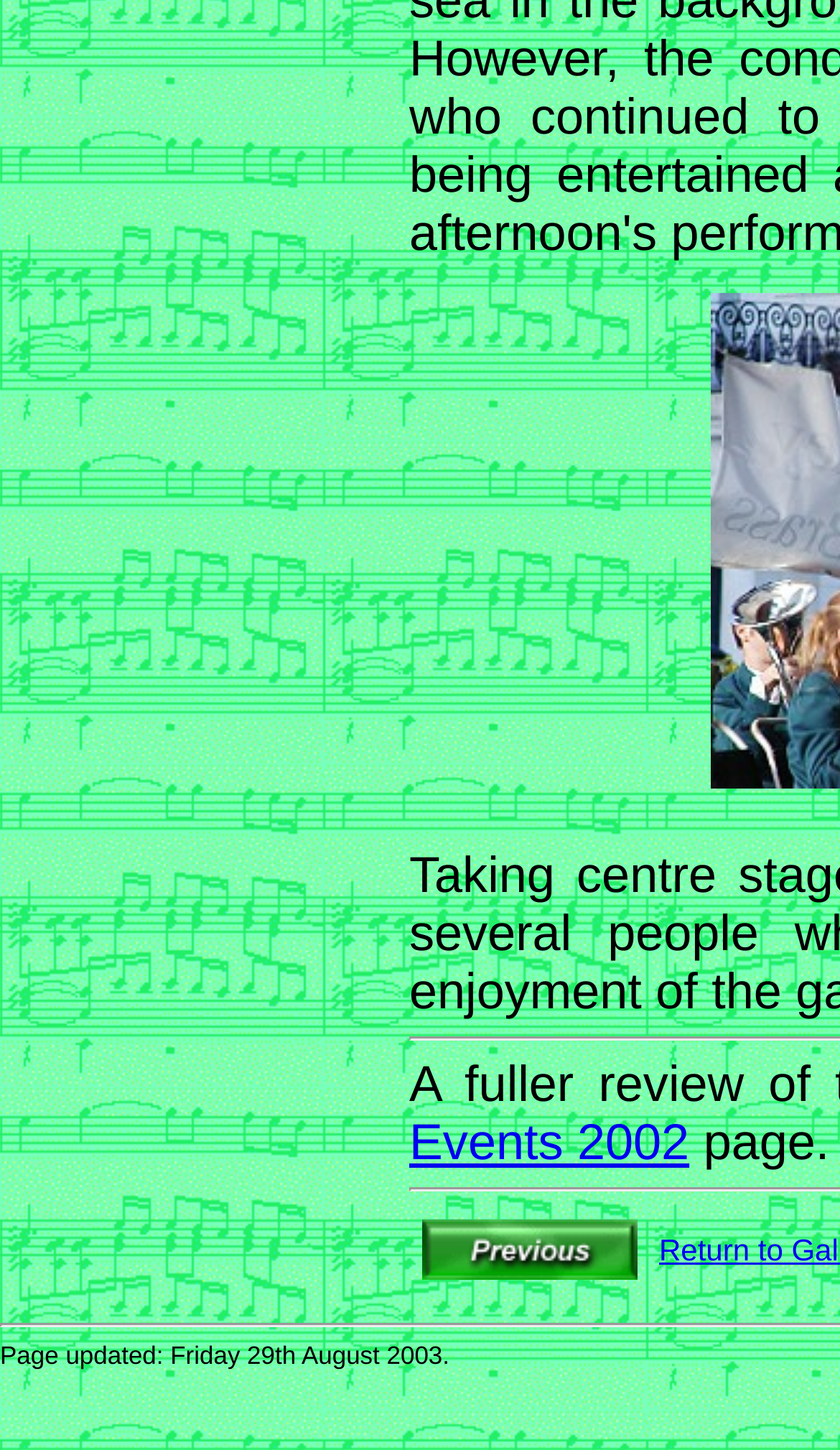Based on the provided description, "alt="Prev" name="prev"", find the bounding box of the corresponding UI element in the screenshot.

[0.503, 0.864, 0.759, 0.888]